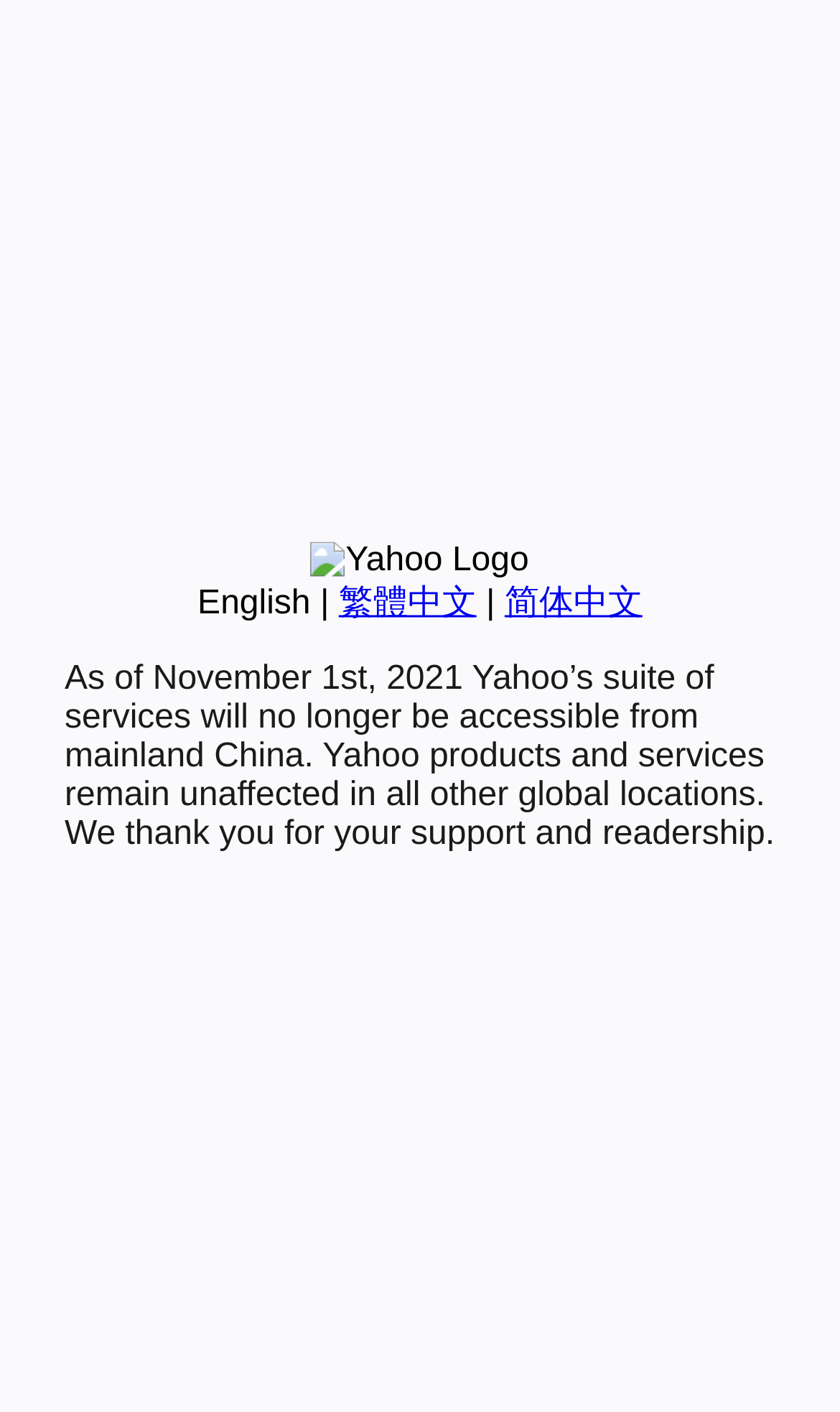From the webpage screenshot, predict the bounding box of the UI element that matches this description: "简体中文".

[0.601, 0.414, 0.765, 0.44]